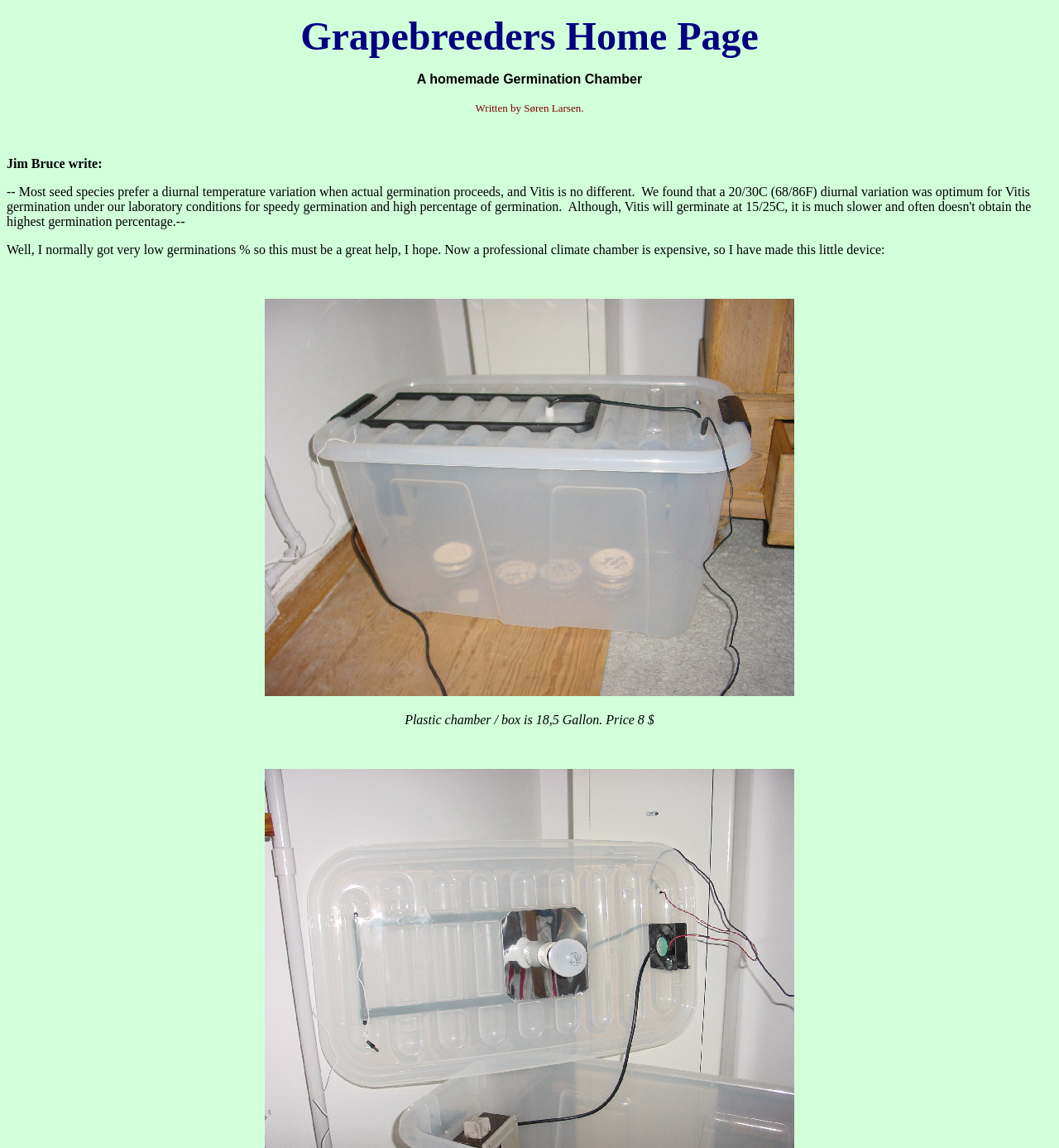Who wrote the text about low germinations?
Using the image, provide a concise answer in one word or a short phrase.

Jim Bruce